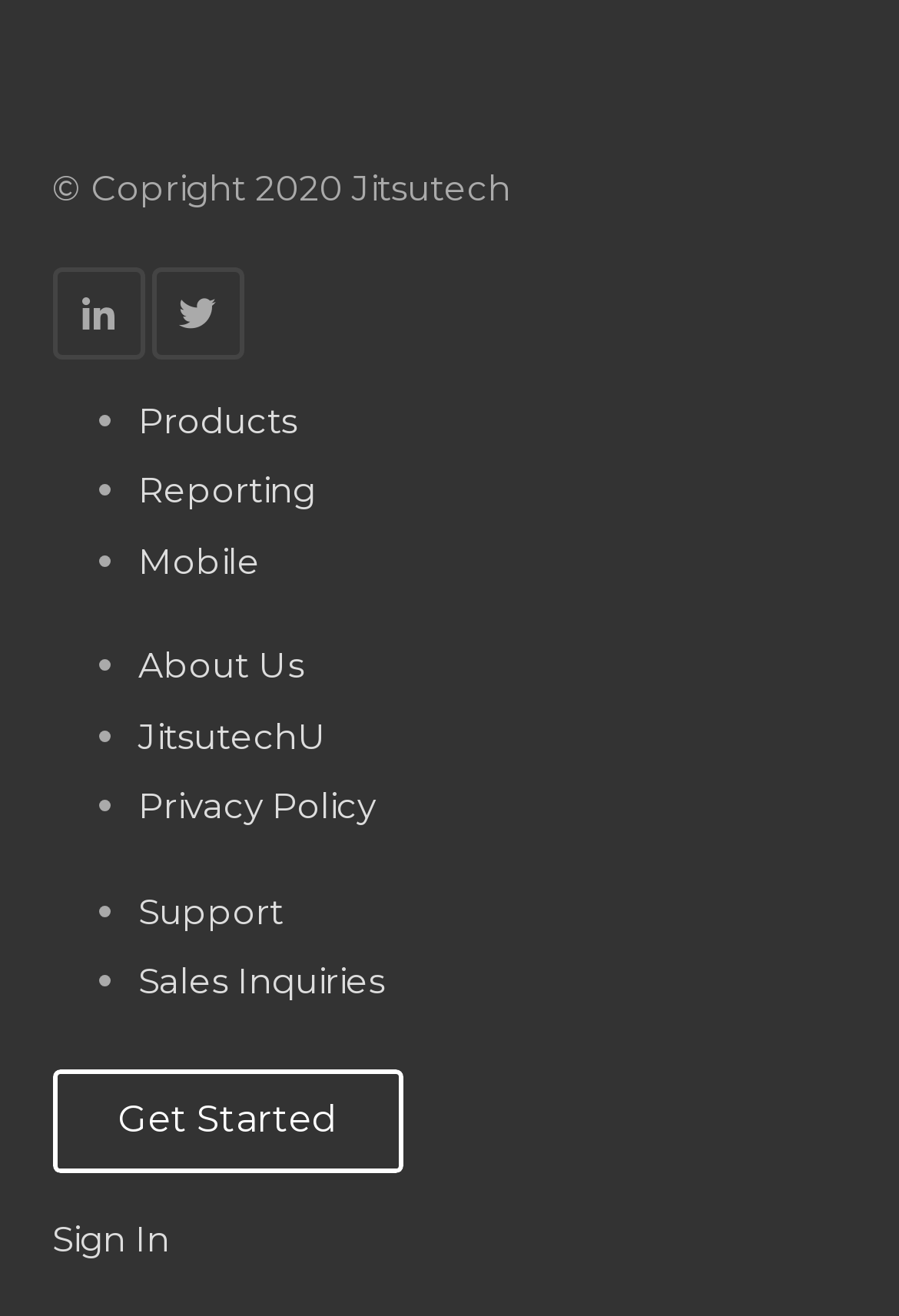Could you specify the bounding box coordinates for the clickable section to complete the following instruction: "Explore Products"?

[0.154, 0.303, 0.331, 0.336]